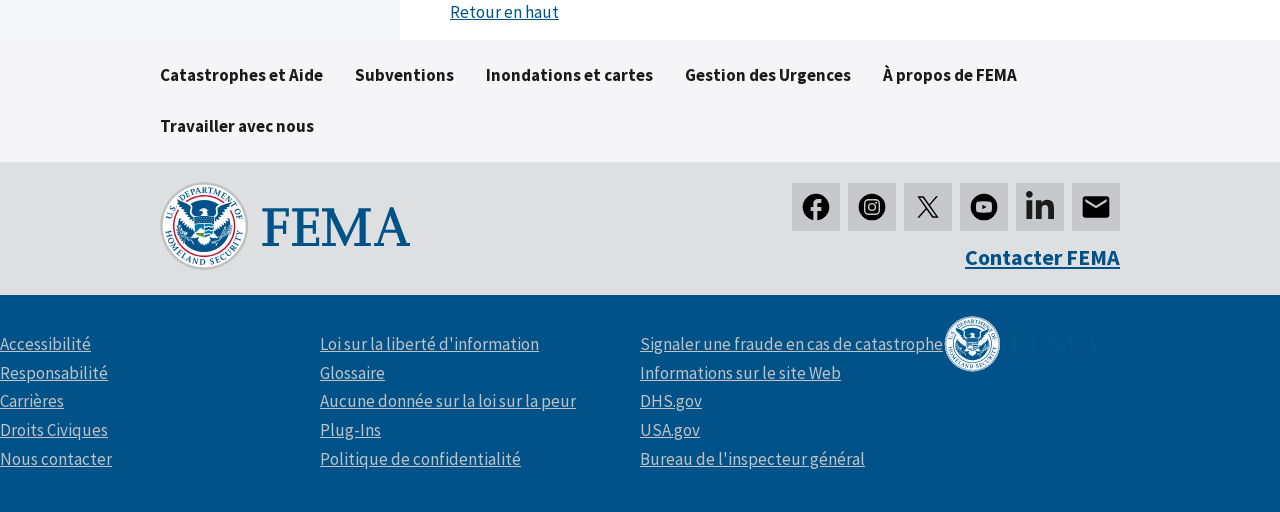How many social media links are available?
Please provide a comprehensive answer based on the details in the screenshot.

The social media links are located in the middle of the webpage, and they are Facebook, Instagram, Twitter, YouTube, and LinkedIn, which makes a total of 5 social media links.